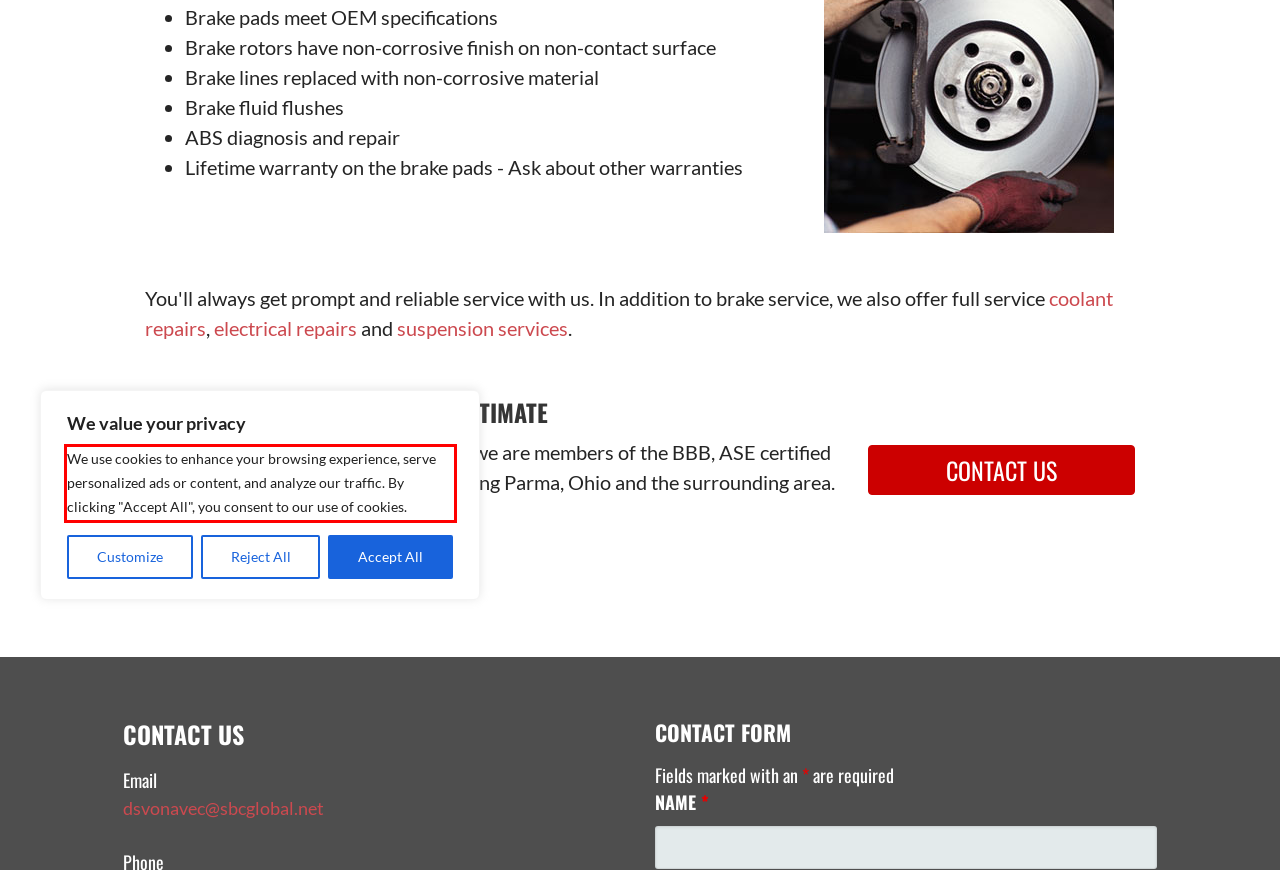Please extract the text content within the red bounding box on the webpage screenshot using OCR.

We use cookies to enhance your browsing experience, serve personalized ads or content, and analyze our traffic. By clicking "Accept All", you consent to our use of cookies.